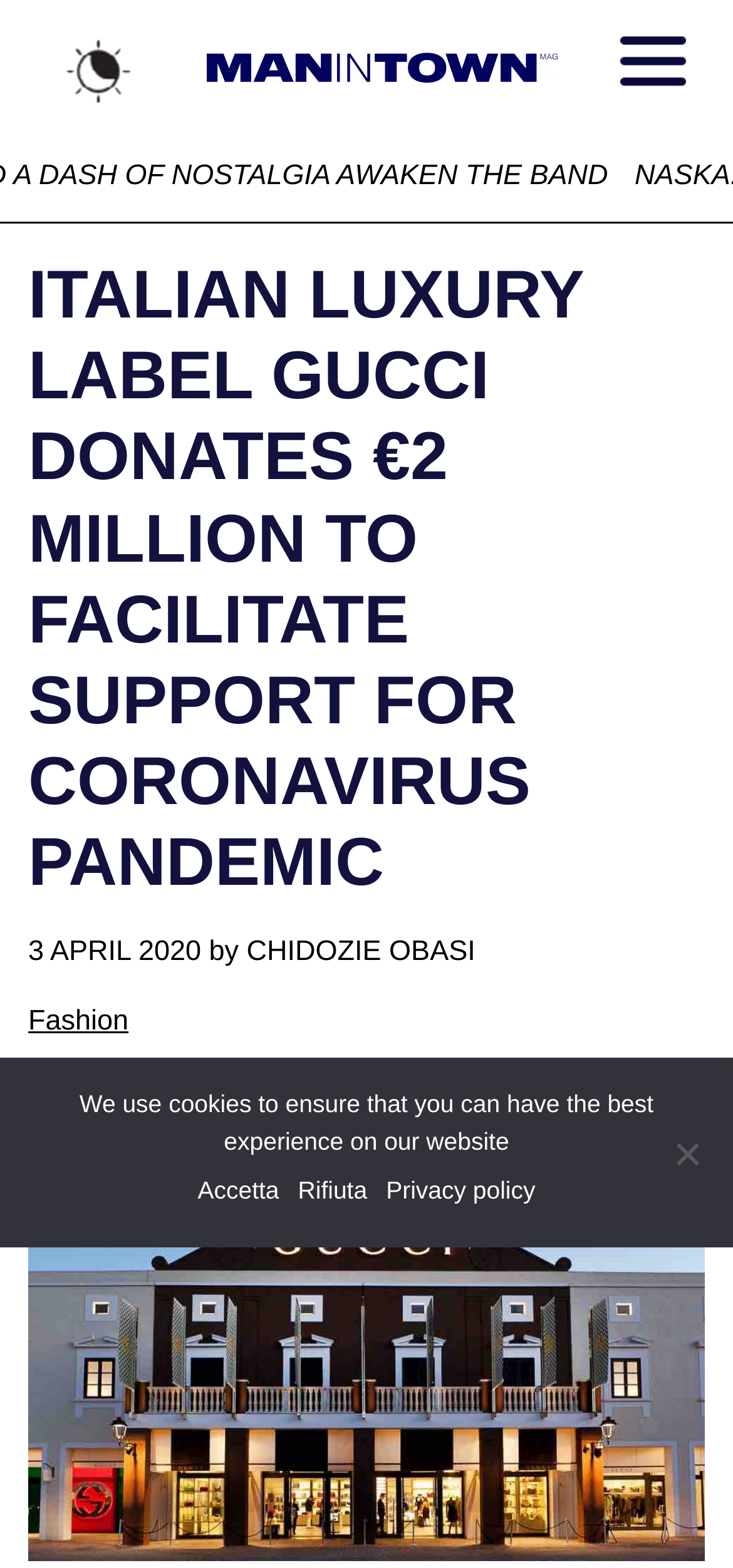Please provide a detailed answer to the question below based on the screenshot: 
Who is the author of the article?

The author of the article can be found in the text 'by CHIDOZIE OBASI' which is located below the main heading of the webpage.